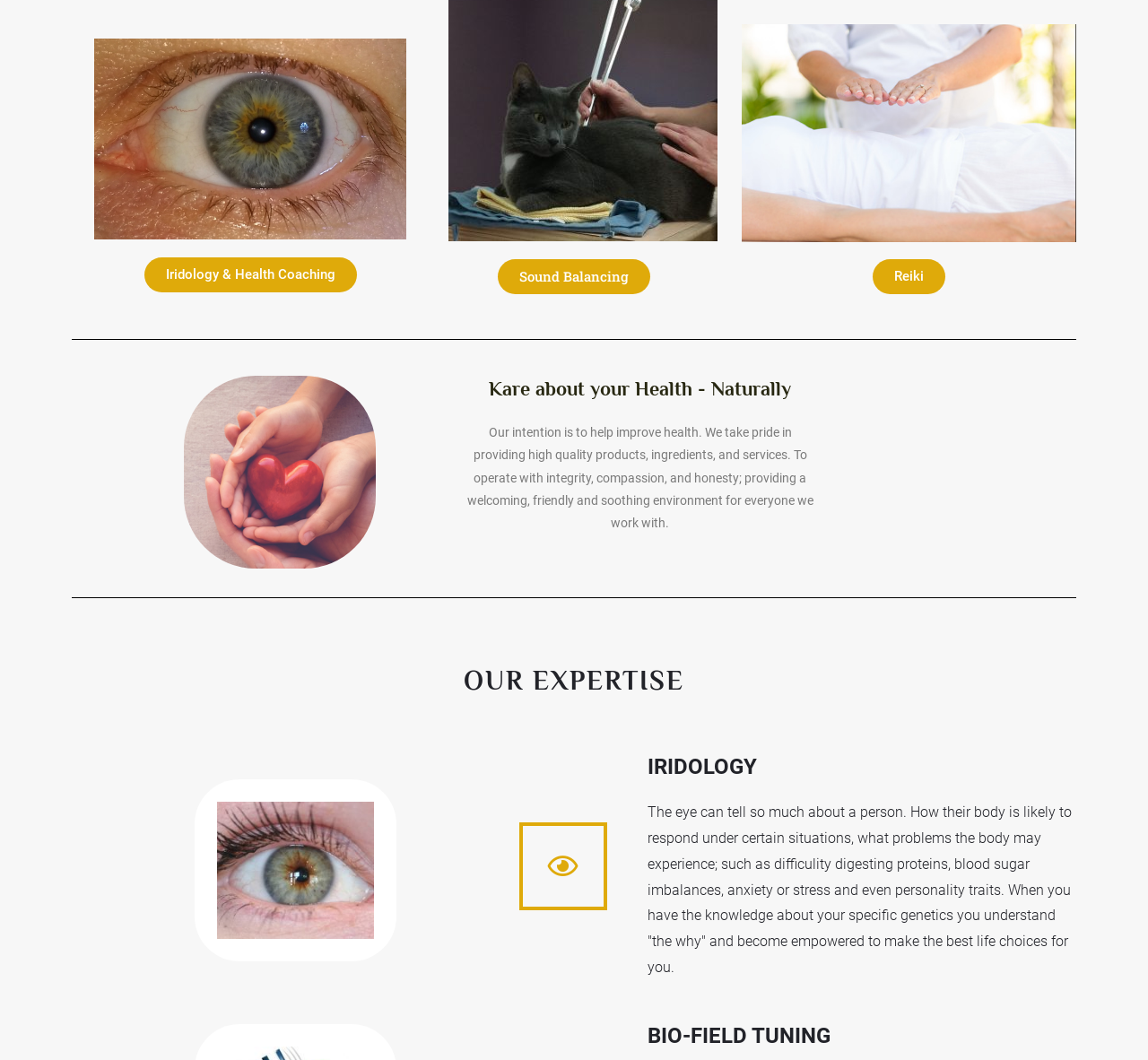Find the bounding box coordinates of the UI element according to this description: "Sound Balancing".

[0.434, 0.244, 0.566, 0.277]